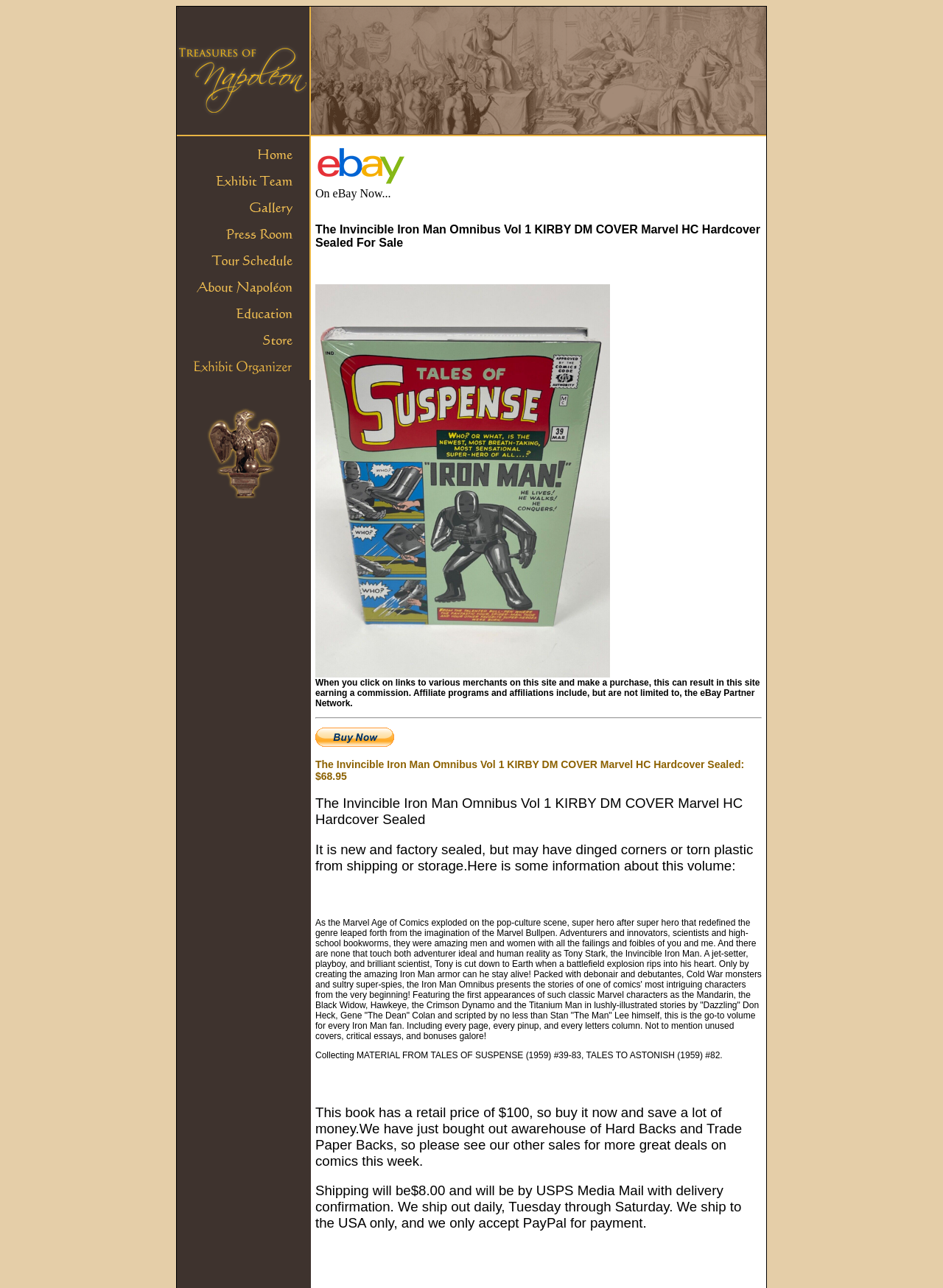Provide the bounding box coordinates, formatted as (top-left x, top-left y, bottom-right x, bottom-right y), with all values being floating point numbers between 0 and 1. Identify the bounding box of the UI element that matches the description: alt="Napoleon - An Intimate Portrait"

[0.188, 0.102, 0.33, 0.111]